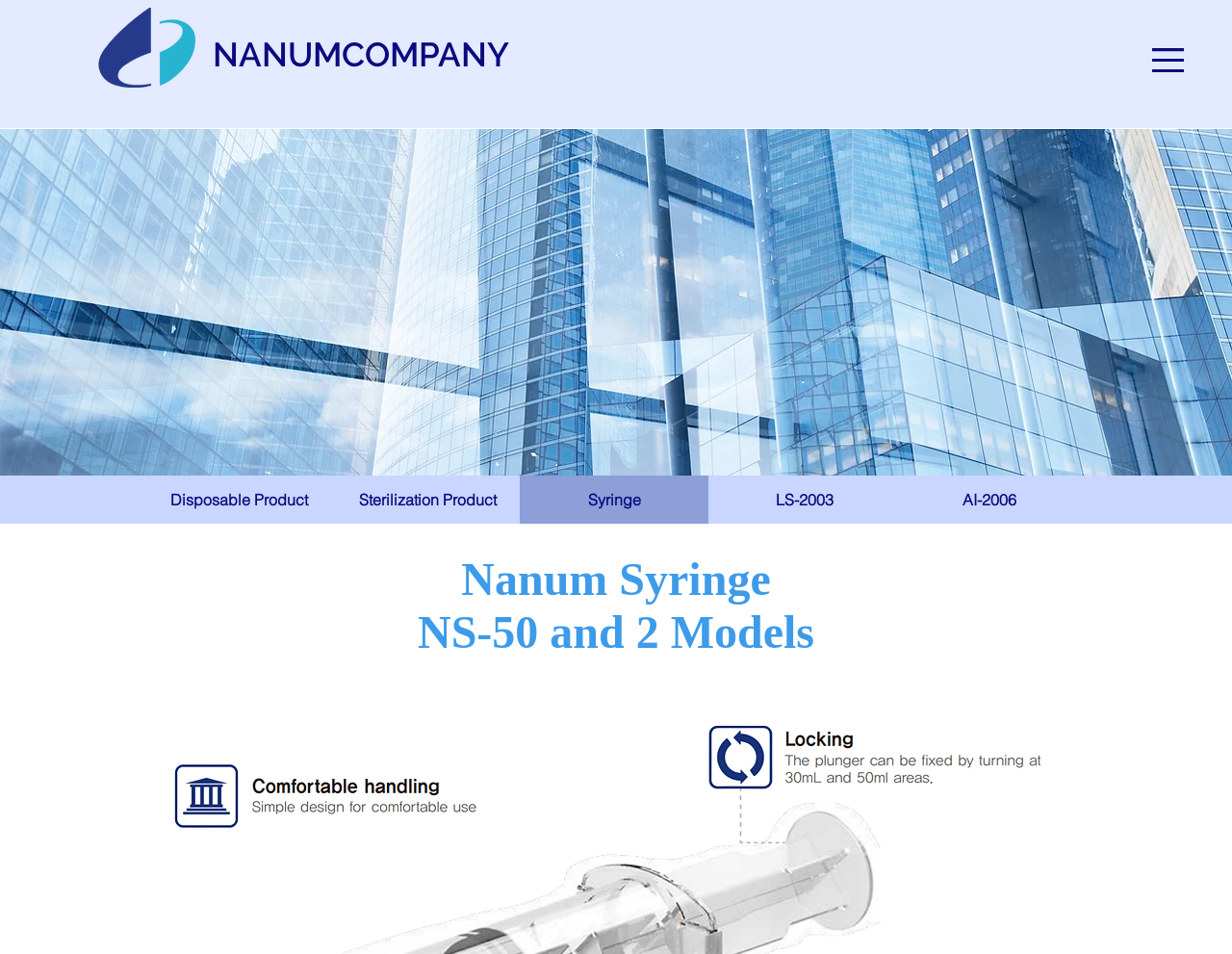Write an exhaustive caption that covers the webpage's main aspects.

The webpage is about (주)나눔컴퍼니, a company that specializes in medical equipment and disposable products. At the top-right corner, there is a button. On the top-left side, the company's logo is displayed. Next to the logo, there is a link to the company's name, "NANUMCOMPANY".

Below the company's name, there is a region labeled "Sylinge Top". Underneath this region, a large image of glass buildings spans the entire width of the page. Below the image, there are several links and a button arranged horizontally. The links are labeled "Disposable Product", "Sterilization Product", "LS-2003", and "AI-2006", while the button is labeled "Syringe".

Further down the page, there are two headings. The first heading reads "Nanum Syringe", and the second heading reads "NS-50 and 2 Models". At the bottom of the page, there is another link.

Overall, the webpage appears to be a product catalog or a company profile page, showcasing the company's products and services related to medical equipment and disposable products.